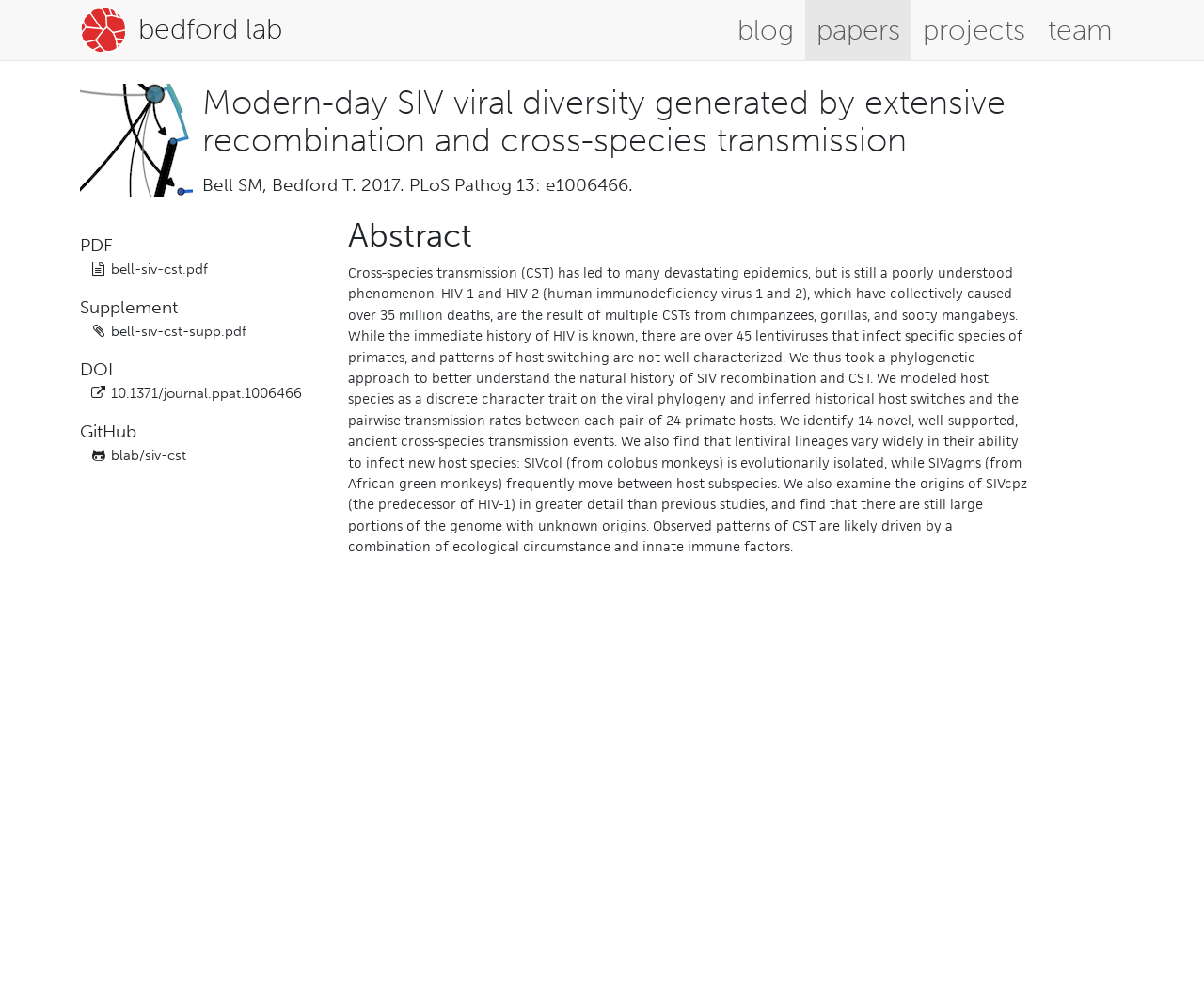With reference to the screenshot, provide a detailed response to the question below:
What is the topic of the abstract on the webpage?

I read the text of the abstract, which discusses the natural history of SIV recombination and cross-species transmission, and identified the topic as such.